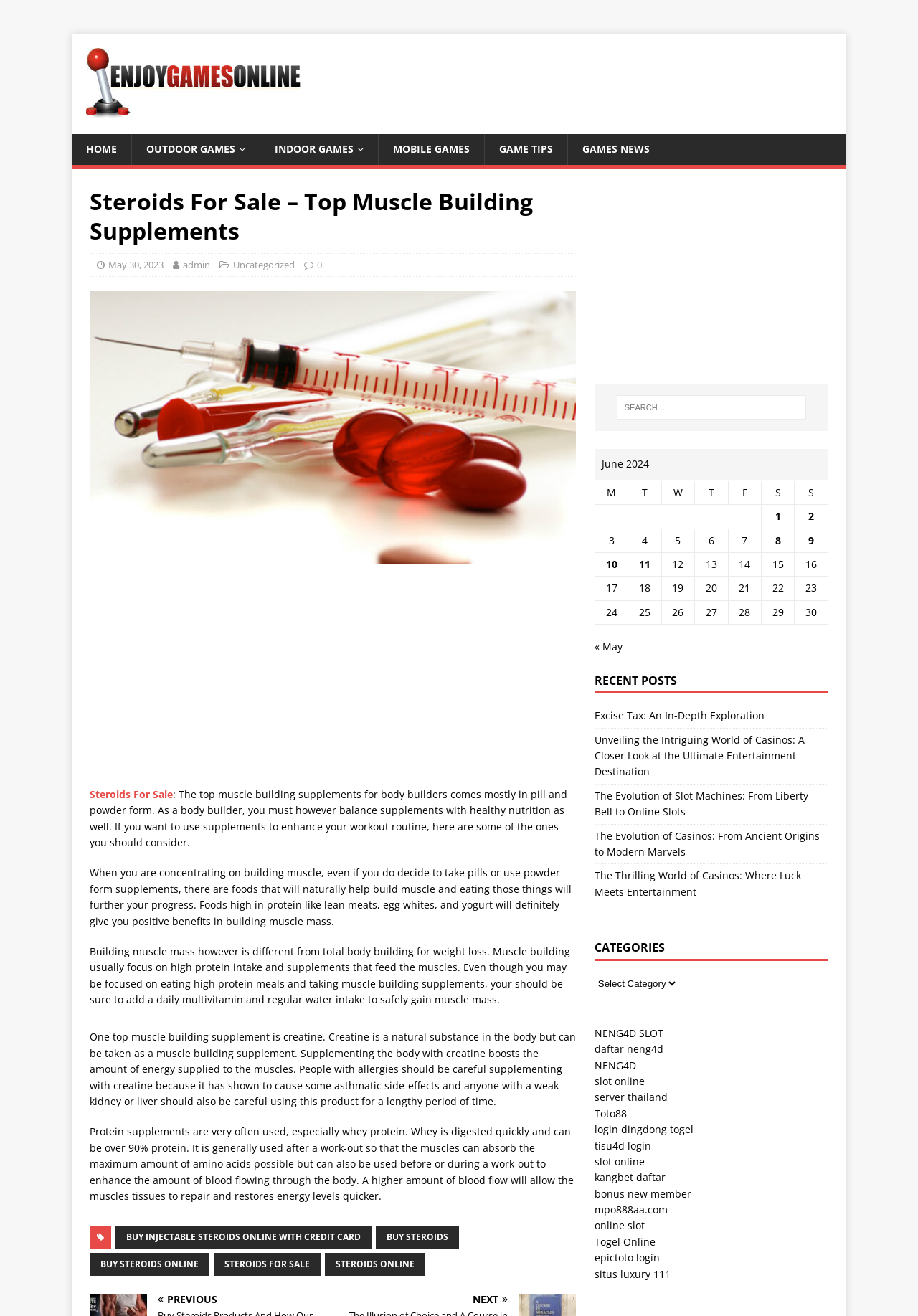Provide a thorough description of the webpage's content and layout.

The webpage is about steroids for sale, specifically focusing on top muscle building supplements for bodybuilders. At the top, there is a navigation menu with links to "Game", "HOME", "OUTDOOR GAMES", "INDOOR GAMES", "MOBILE GAMES", "GAME TIPS", and "GAMES NEWS". Below the navigation menu, there is a header section with a title "Steroids For Sale – Top Muscle Building Supplements" and some links to the date "May 30, 2023", the author "admin", and the category "Uncategorized".

On the left side of the page, there is a section with an image and an iframe advertisement. Below this section, there is a main content area with several paragraphs of text discussing the importance of balancing supplements with healthy nutrition, the benefits of certain foods in building muscle mass, and the use of creatine and protein supplements in muscle building.

To the right of the main content area, there are several links to buy steroids online, including "BUY INJECTABLE STEROIDS ONLINE WITH CREDIT CARD", "BUY STEROIDS", "BUY STEROIDS ONLINE", "STEROIDS FOR SALE", and "STEROIDS ONLINE". Below these links, there is a search box and a table with a calendar for June 2024, listing posts published on each day of the month. Each post has a link to view more information.

At the bottom of the page, there are more links to buy steroids online and a few iframe advertisements. Overall, the webpage is focused on providing information and resources for bodybuilders looking to use steroids and supplements to enhance their workout routine.